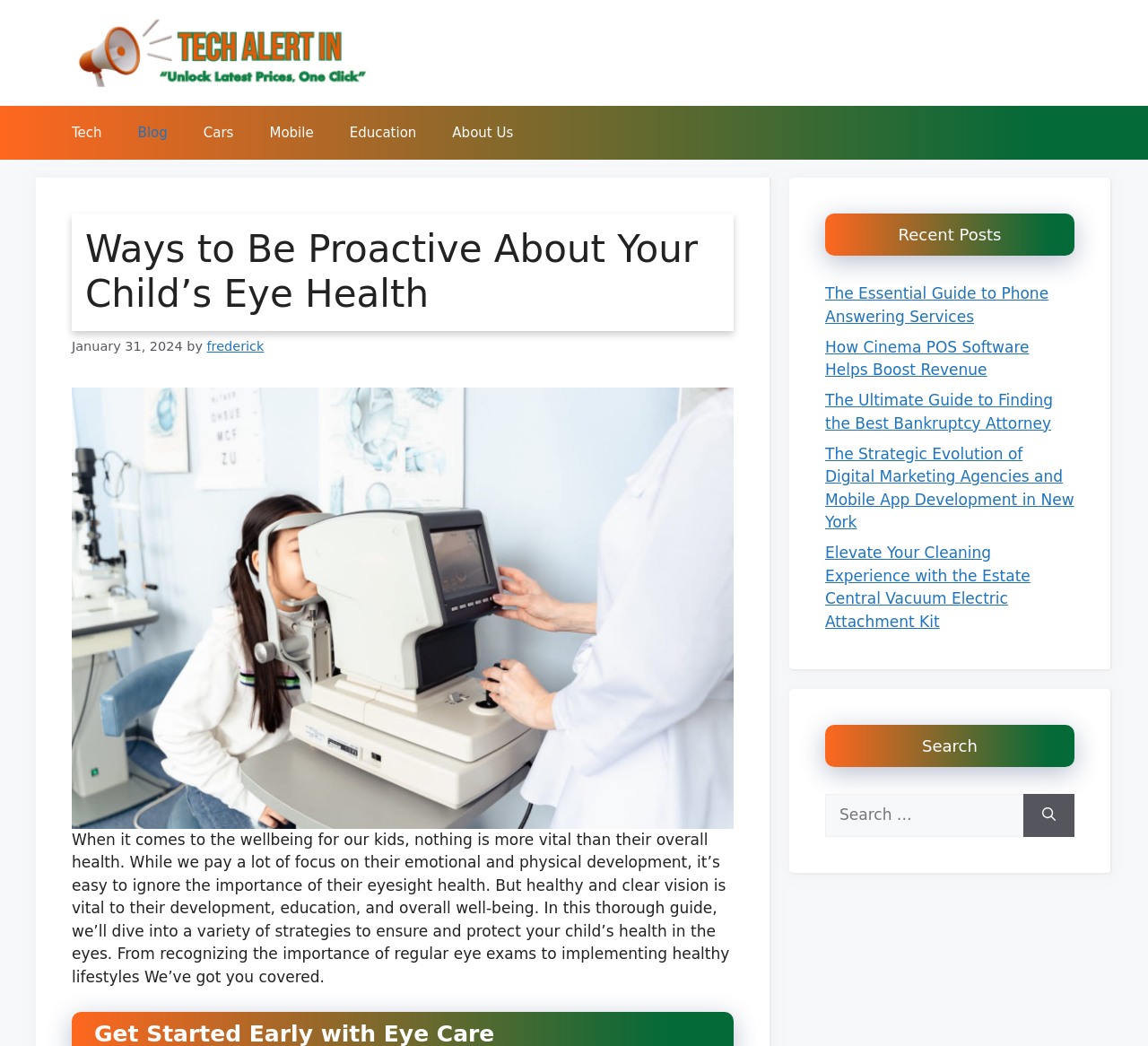Please find the bounding box coordinates of the section that needs to be clicked to achieve this instruction: "Check the 'Recent Posts'".

[0.719, 0.204, 0.936, 0.244]